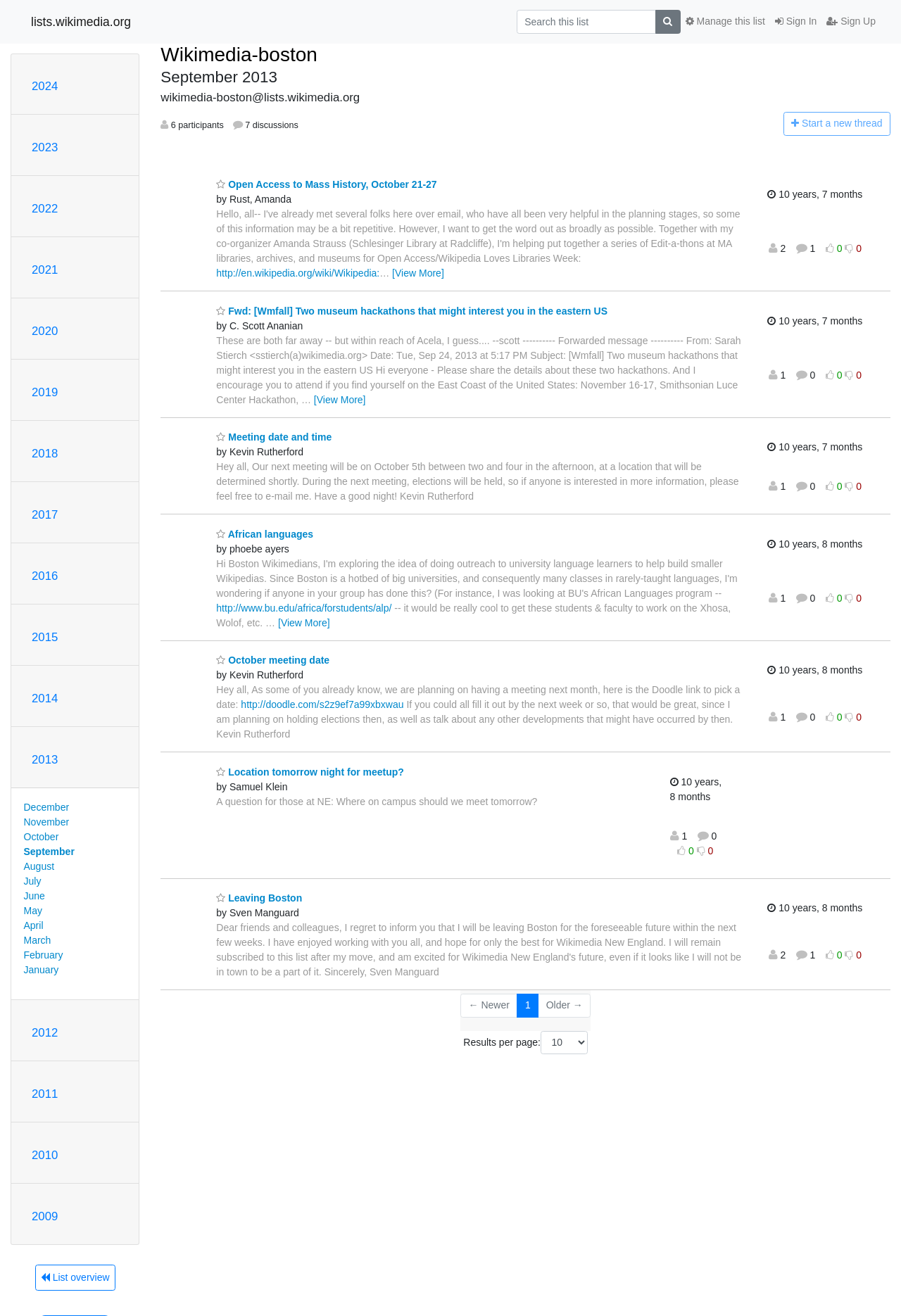Specify the bounding box coordinates of the area to click in order to execute this command: 'Search this list'. The coordinates should consist of four float numbers ranging from 0 to 1, and should be formatted as [left, top, right, bottom].

[0.573, 0.007, 0.728, 0.025]